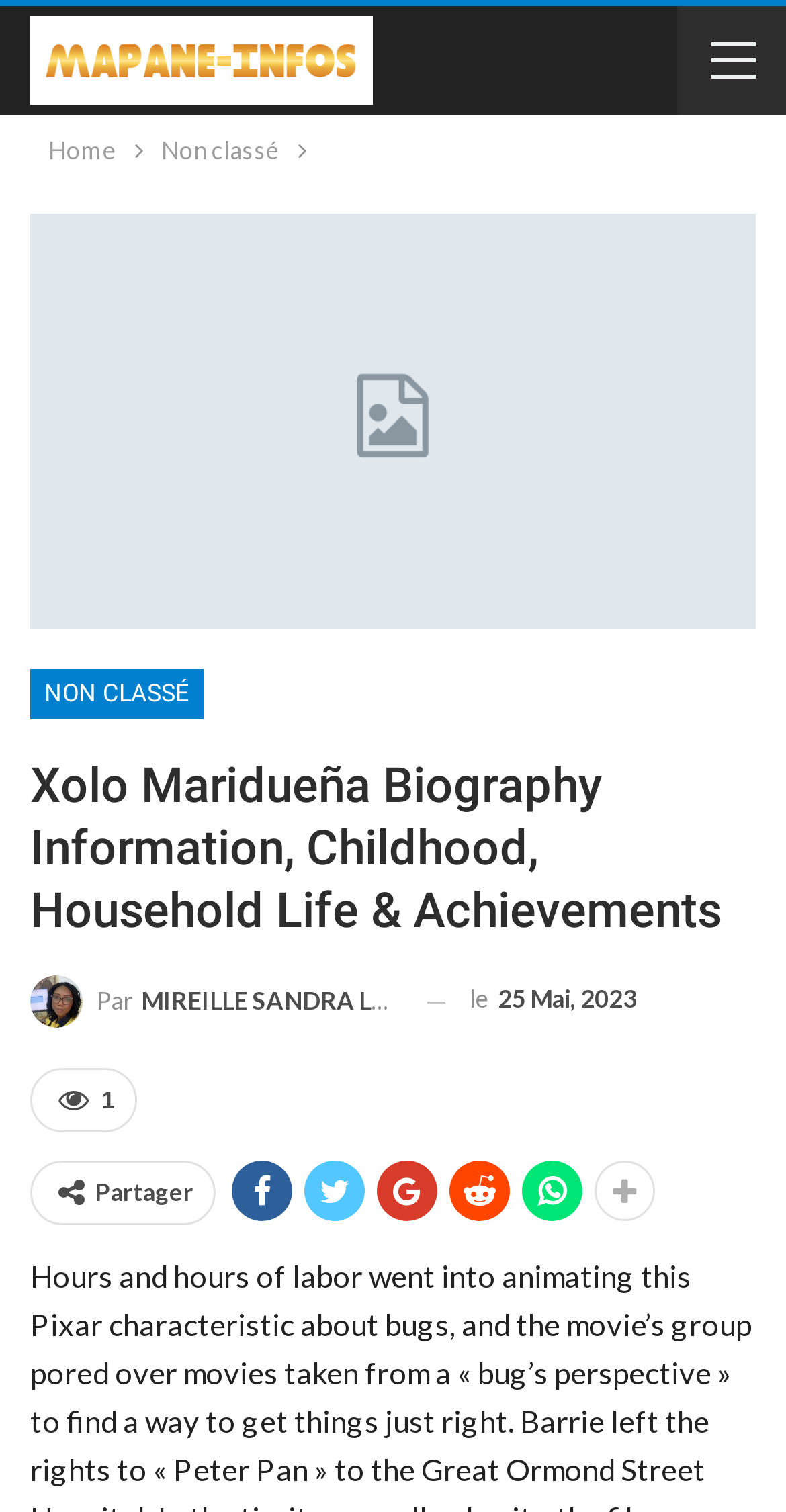How many social media links are there?
Look at the image and provide a detailed response to the question.

I counted the number of link elements with icons at the bottom of the webpage, which are likely social media links. There are five of them, represented by the icons '', '', '', '', and ''.